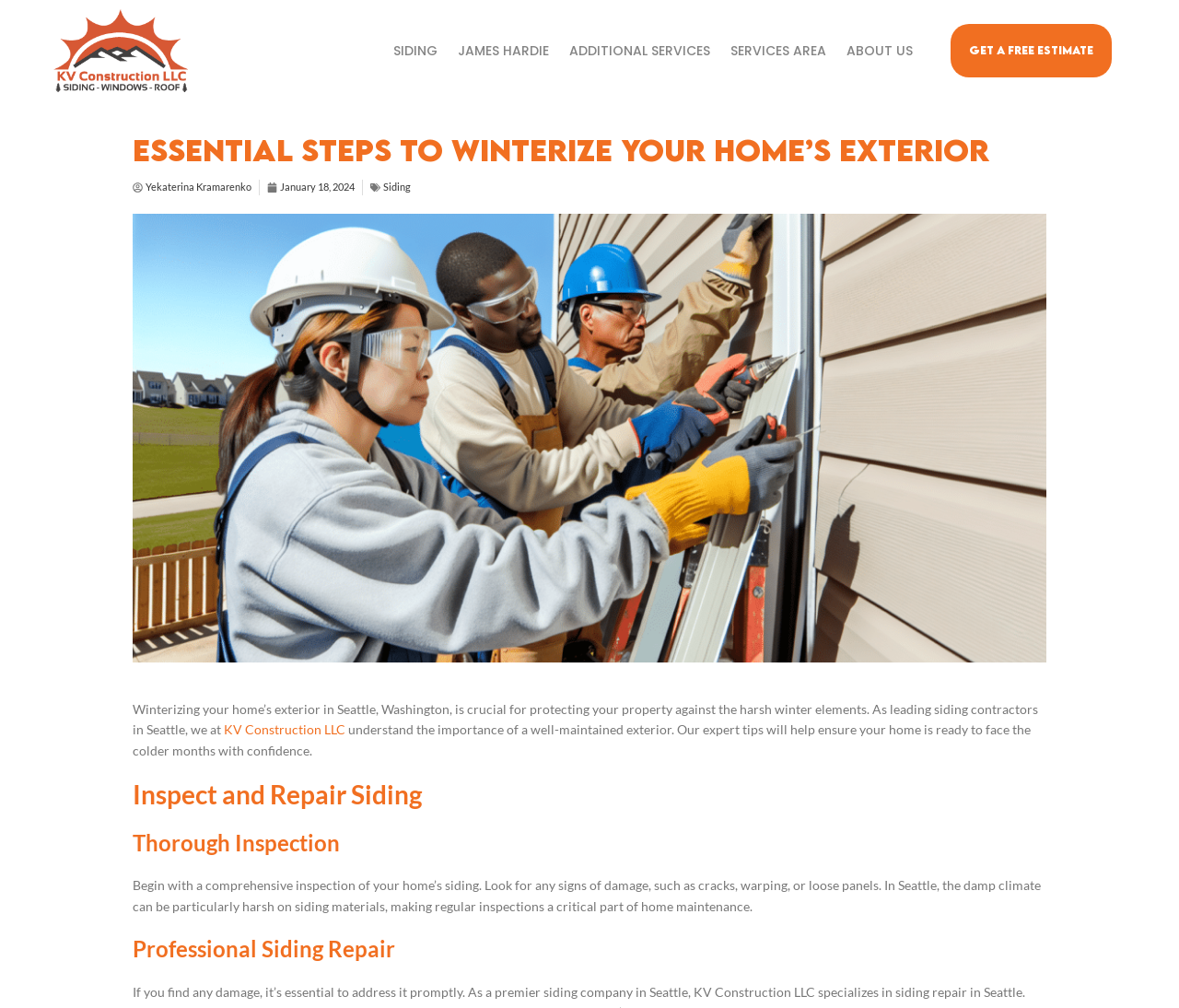Identify the bounding box coordinates for the element you need to click to achieve the following task: "Learn about KV Construction LLC". The coordinates must be four float values ranging from 0 to 1, formatted as [left, top, right, bottom].

[0.19, 0.716, 0.295, 0.731]